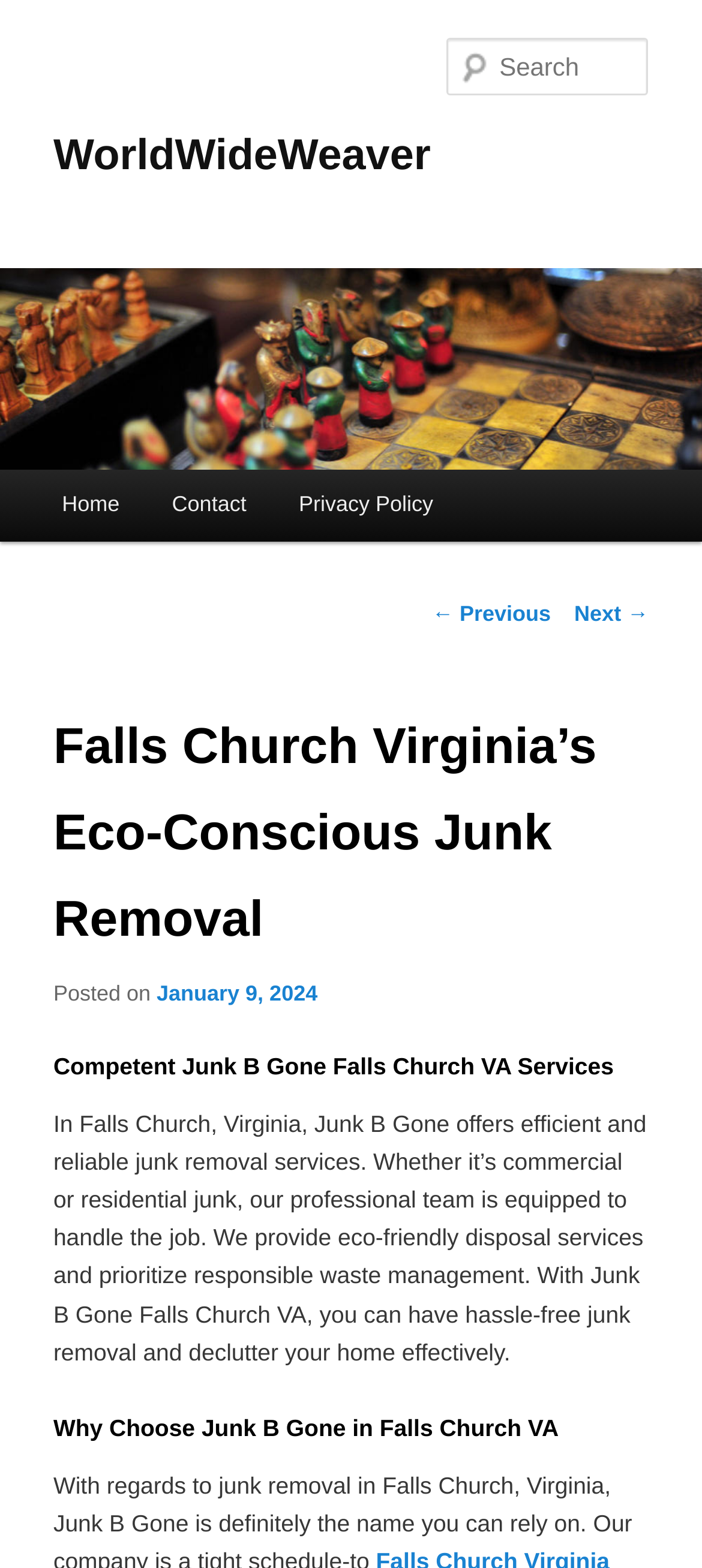What type of junk removal services does Junk B Gone provide?
Using the visual information, respond with a single word or phrase.

commercial or residential